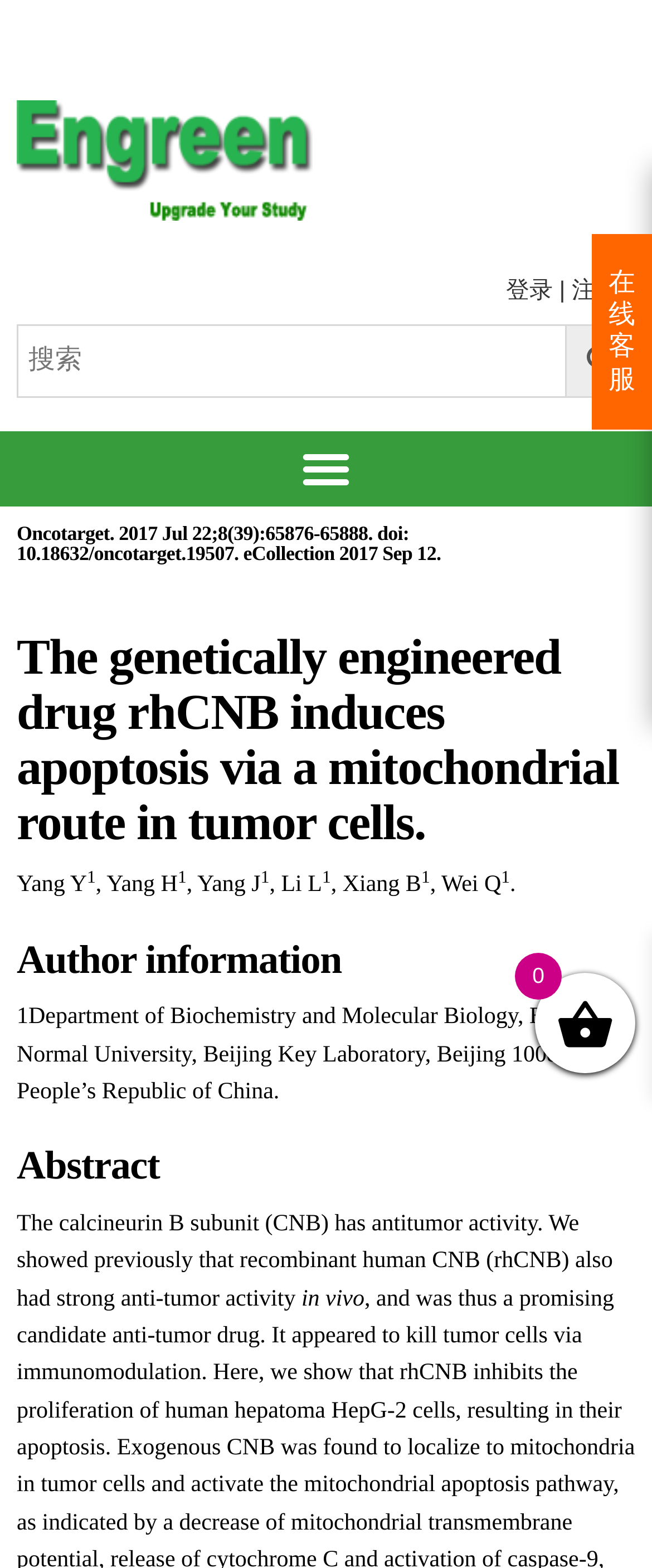Please identify the bounding box coordinates for the region that you need to click to follow this instruction: "toggle menu".

[0.442, 0.275, 0.558, 0.323]